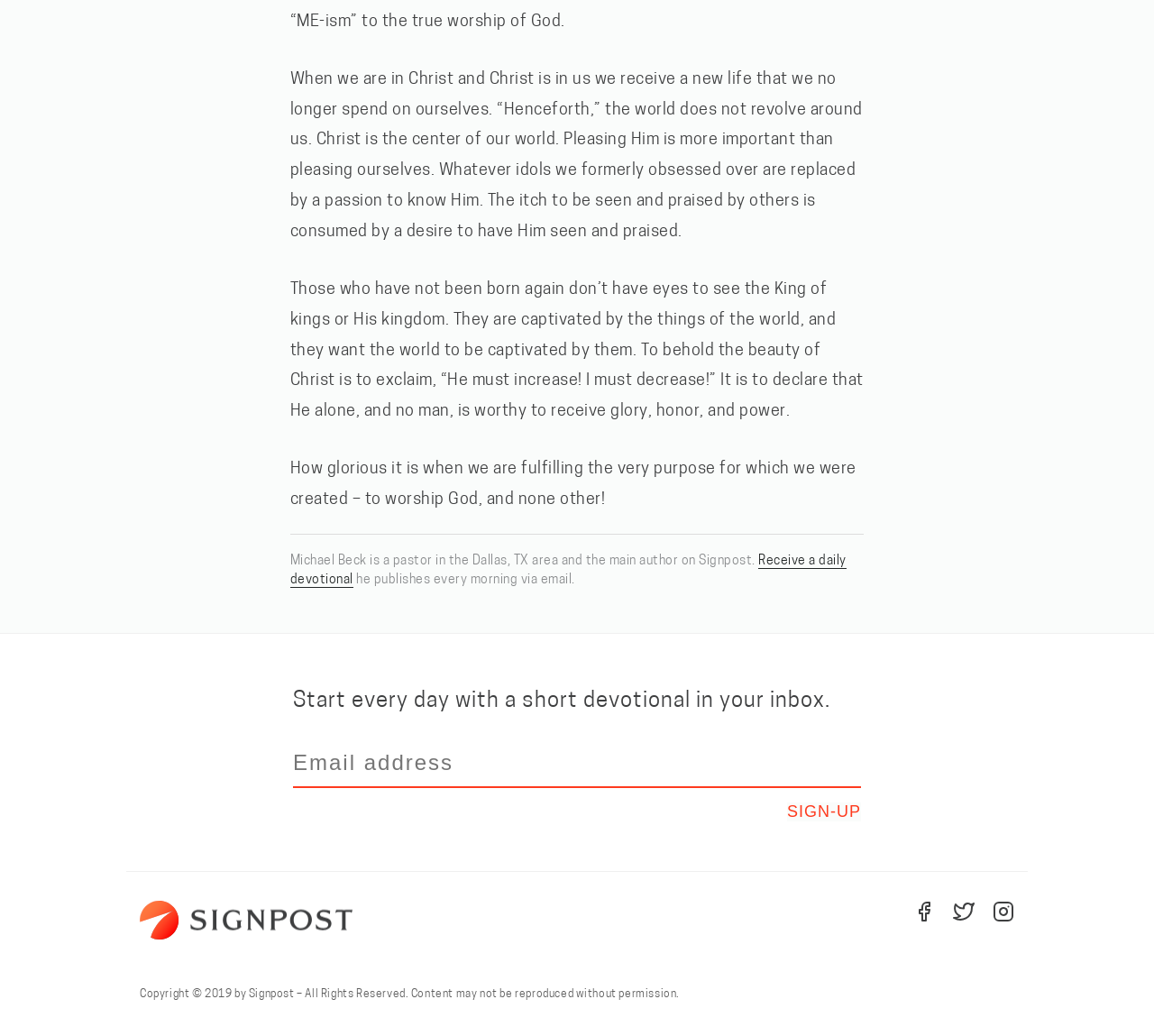Using the webpage screenshot, locate the HTML element that fits the following description and provide its bounding box: "Receive a daily devotional".

[0.251, 0.535, 0.733, 0.567]